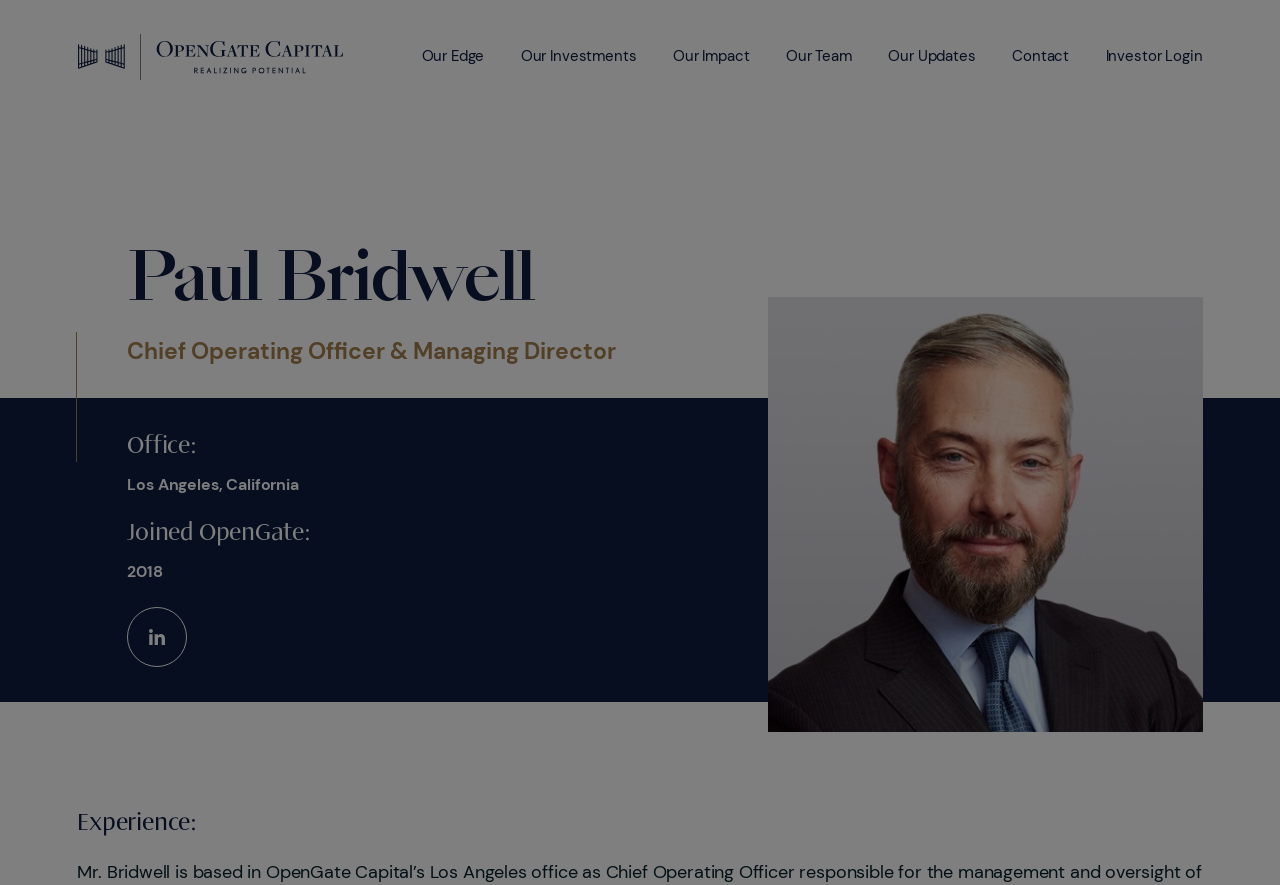Look at the image and give a detailed response to the following question: What is the name of the person on this webpage?

I determined the answer by looking at the heading element with the text 'Paul Bridwell' which is located at the top of the webpage, indicating that the webpage is about this person.